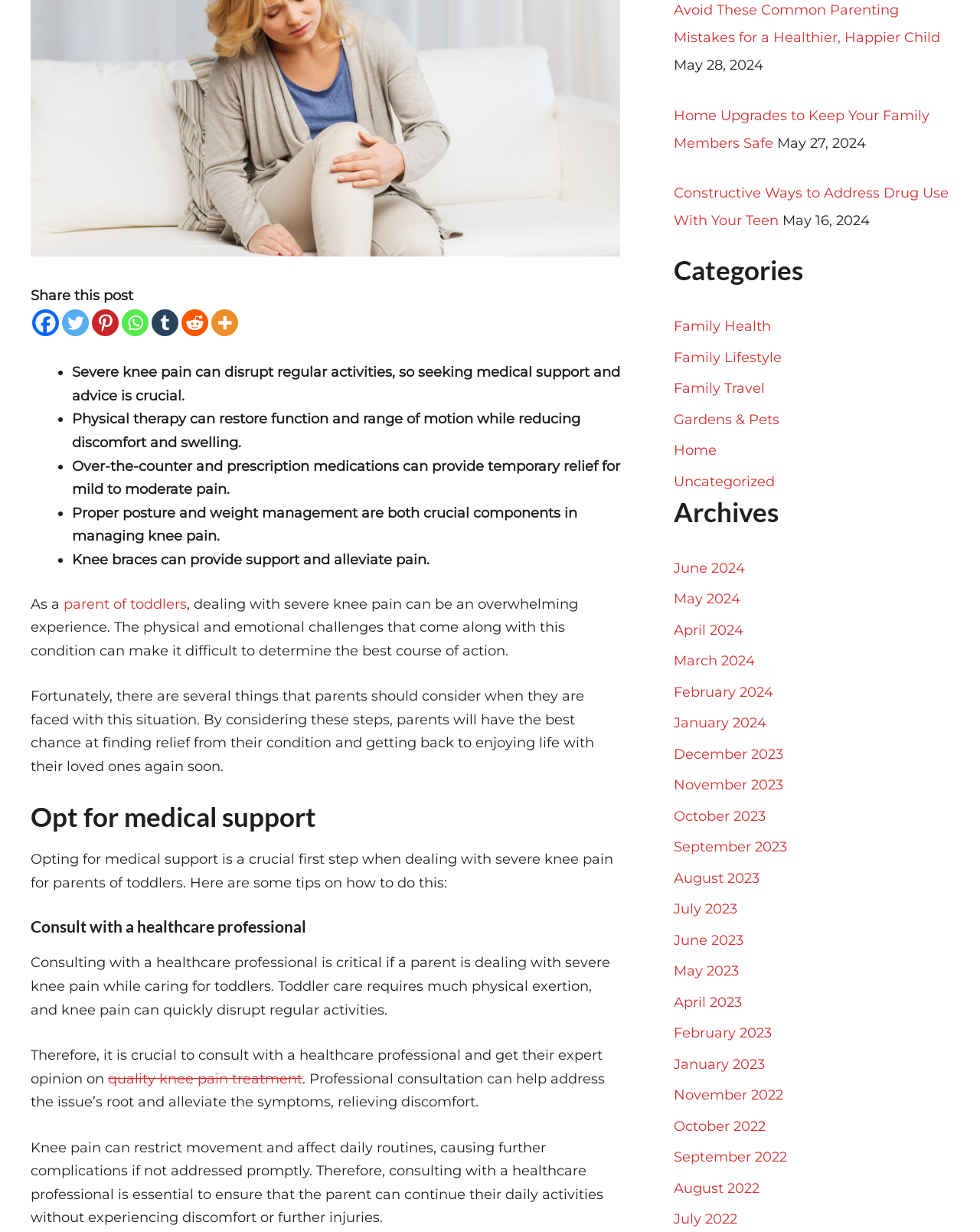Using the provided element description: "Gardens & Pets", determine the bounding box coordinates of the corresponding UI element in the screenshot.

[0.688, 0.333, 0.795, 0.347]